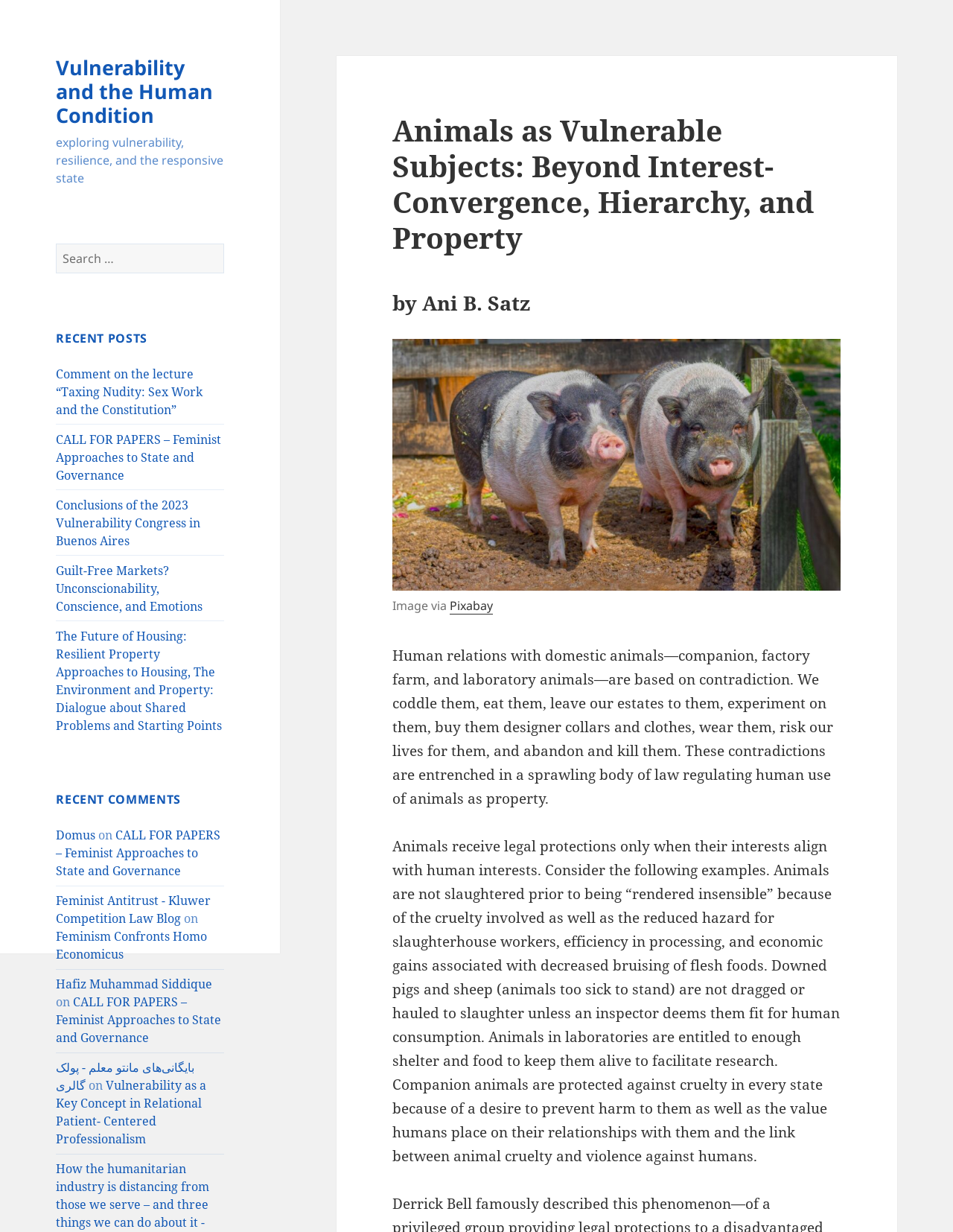Extract the main heading from the webpage content.

Animals as Vulnerable Subjects: Beyond Interest-Convergence, Hierarchy, and Property